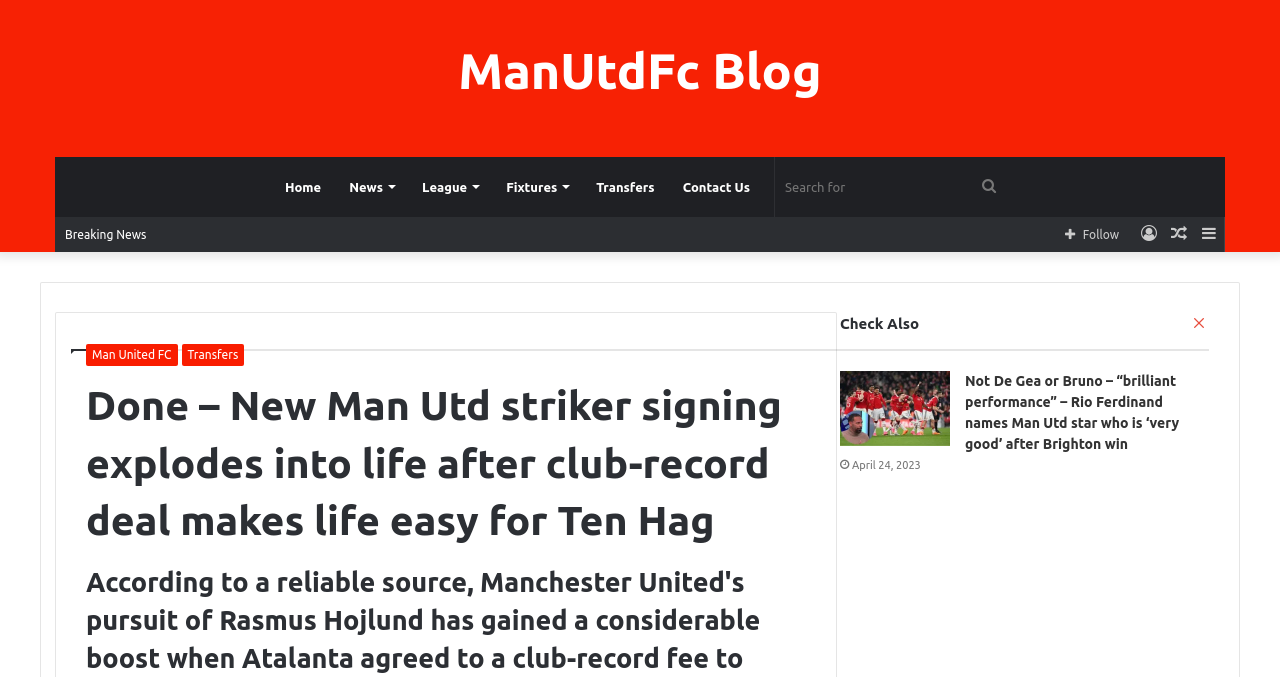Refer to the screenshot and answer the following question in detail:
How many links are in the secondary navigation?

The secondary navigation is located below the primary navigation, and it contains links to 'Breaking News', 'Sidebar', 'Random Article', and 'Log In'. Therefore, there are 4 links in the secondary navigation.